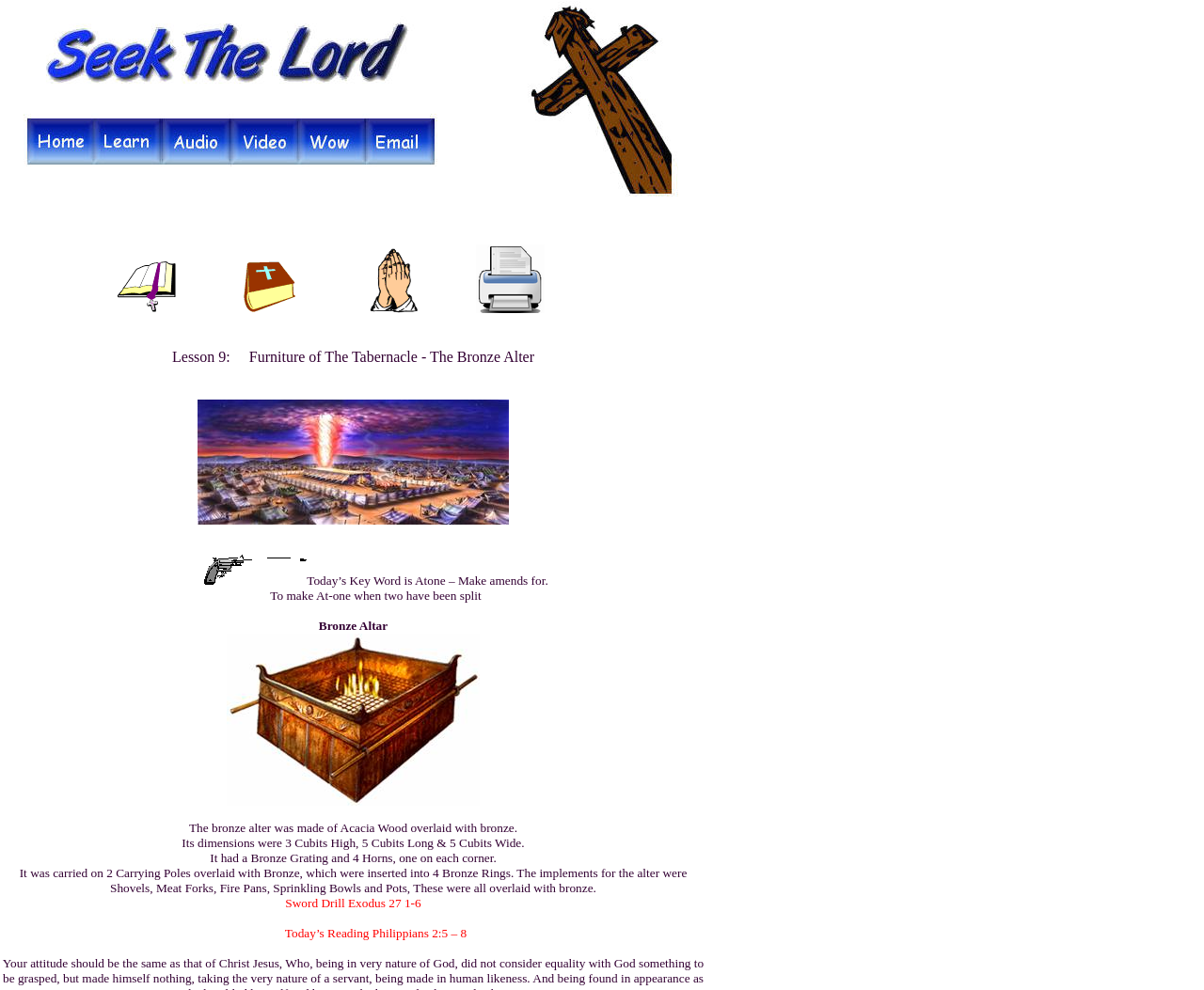Give a detailed account of the webpage.

This webpage appears to be a lesson or study guide focused on Christianity, specifically discussing the Tabernacle and its furniture. At the top, there is a quote from Jesus, "I am the gate (door) whoever enters through Me Will be saved. He will come in and go out and find pasture." 

Below the quote, there are five links, each accompanied by a small image, arranged horizontally across the page. These links are likely navigation buttons or related resources.

To the right of the links, there is a larger image, which may be an illustration or diagram related to the lesson. Above this image, there is a heading that reads "Lesson 9: Furniture of The Tabernacle - The Bronze Alter."

Below the heading, there are several blocks of text that provide information about the Bronze Altar, including its dimensions, materials, and features. These blocks of text are accompanied by images, which may be diagrams or illustrations of the altar.

There are also several smaller images scattered throughout the page, which may be icons or decorative elements. Additionally, there are several headings and subheadings that break up the content and provide structure to the page.

At the bottom of the page, there are two more headings, one that reads "Today’s Reading Philippians 2:5 – 8" and another that is blank. There is also a large image at the very bottom of the page, which may be a background image or a decorative element.